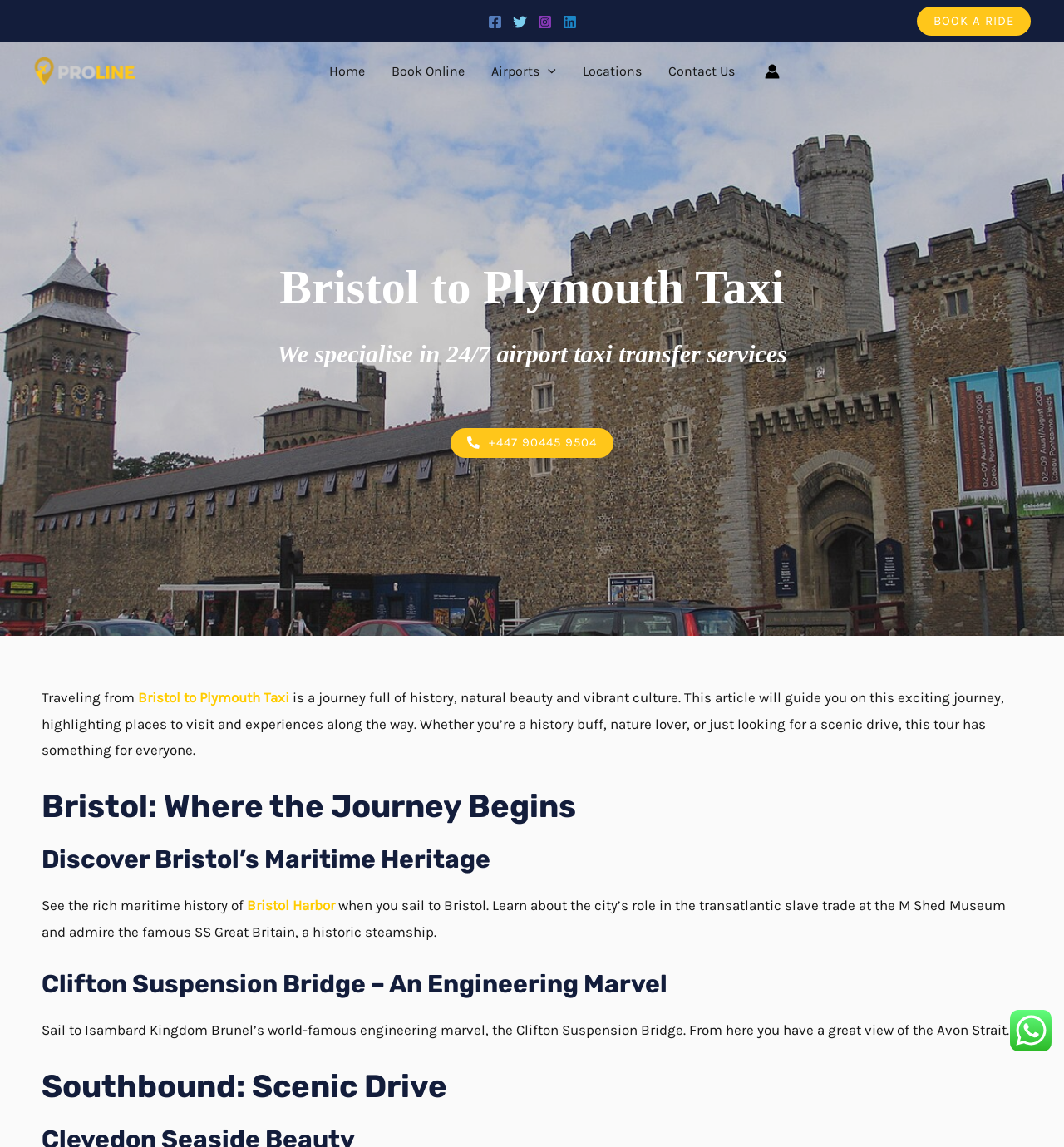Provide a thorough summary of the webpage.

The webpage is about a taxi service from Bristol to Plymouth, with a focus on the journey's historical, natural, and cultural attractions. At the top, there are four social media links (Facebook, Twitter, Instagram, and Linkedin) with their respective icons, aligned horizontally. Next to them is a "BOOK A RIDE" button. 

Below the social media links, there is a logo of "Roofing Agency" with a link to the agency's website. To the right of the logo, there is a main navigation menu with links to "Home", "Book Online", "Airports", "Locations", and "Contact Us". The "Airports" link has a dropdown menu toggle icon.

On the right side of the page, there is an account icon link with a dropdown menu. The dropdown menu contains a heading "Bristol to Plymouth Taxi" and a subheading "We specialise in 24/7 airport taxi transfer services". Below this, there is a phone number link and a paragraph of text describing the journey from Bristol to Plymouth.

The main content of the page is divided into sections, each with a heading. The first section is "Bristol: Where the Journey Begins", followed by "Discover Bristol’s Maritime Heritage", which describes the maritime history of Bristol and mentions the M Shed Museum and the SS Great Britain. The next section is "Clifton Suspension Bridge – An Engineering Marvel", which describes the famous bridge and its views of the Avon Strait. The final section is "Southbound: Scenic Drive", which appears to be a continuation of the journey.

At the bottom right of the page, there is a small image.